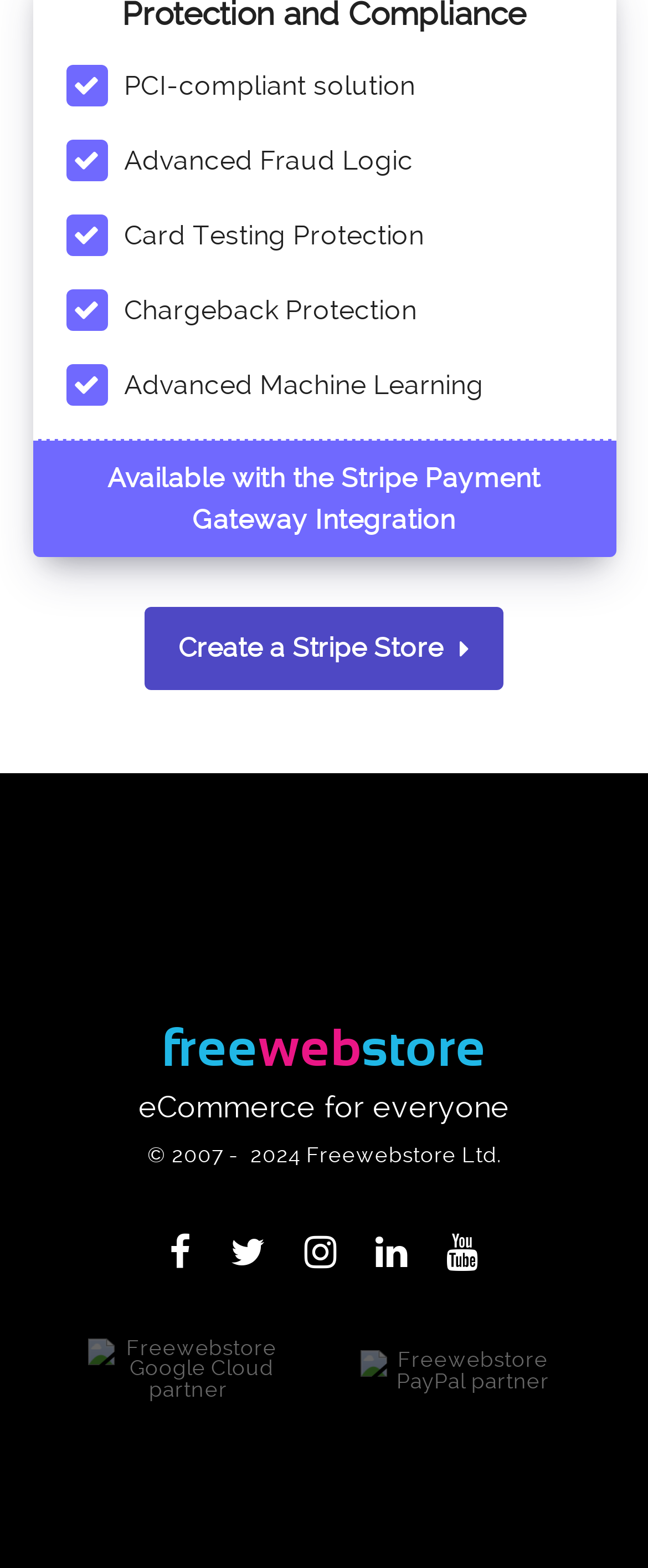Please respond to the question with a concise word or phrase:
How many social media links are present at the bottom?

5